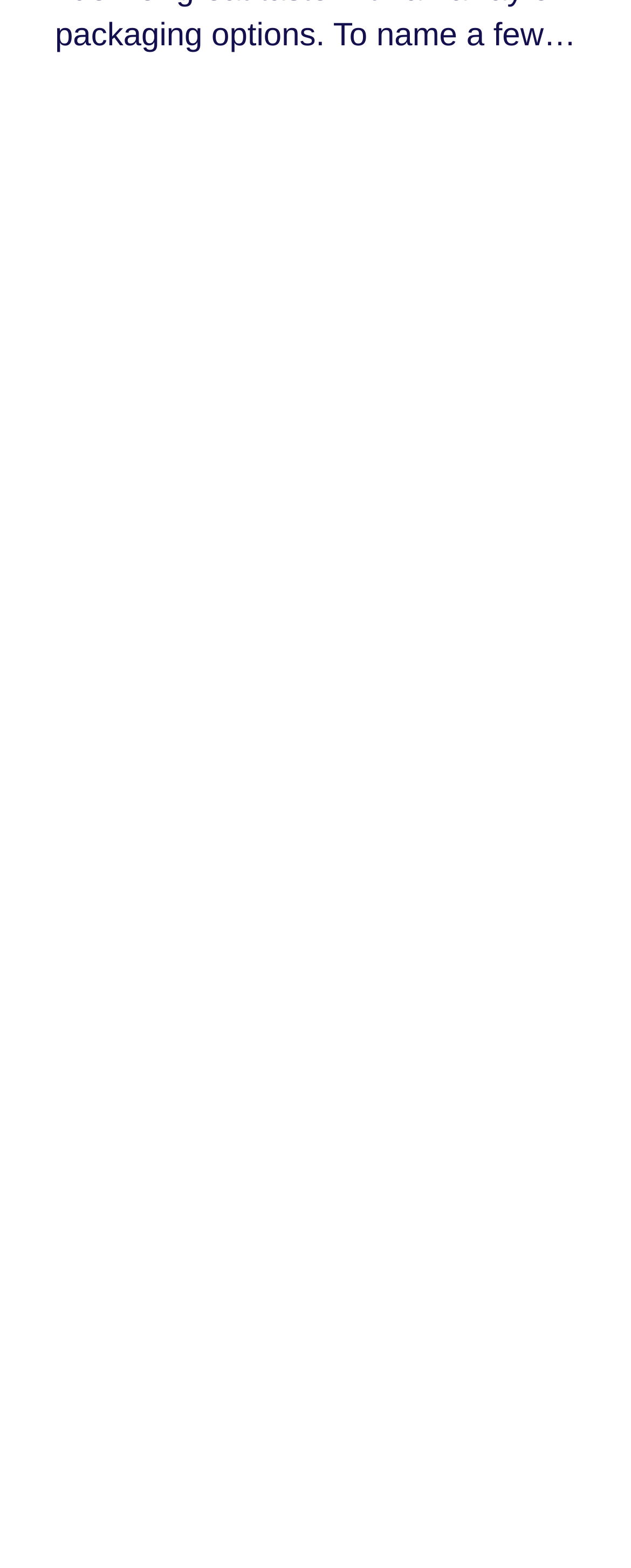Give a one-word or one-phrase response to the question: 
What is the overall topic of the webpage?

Products or services